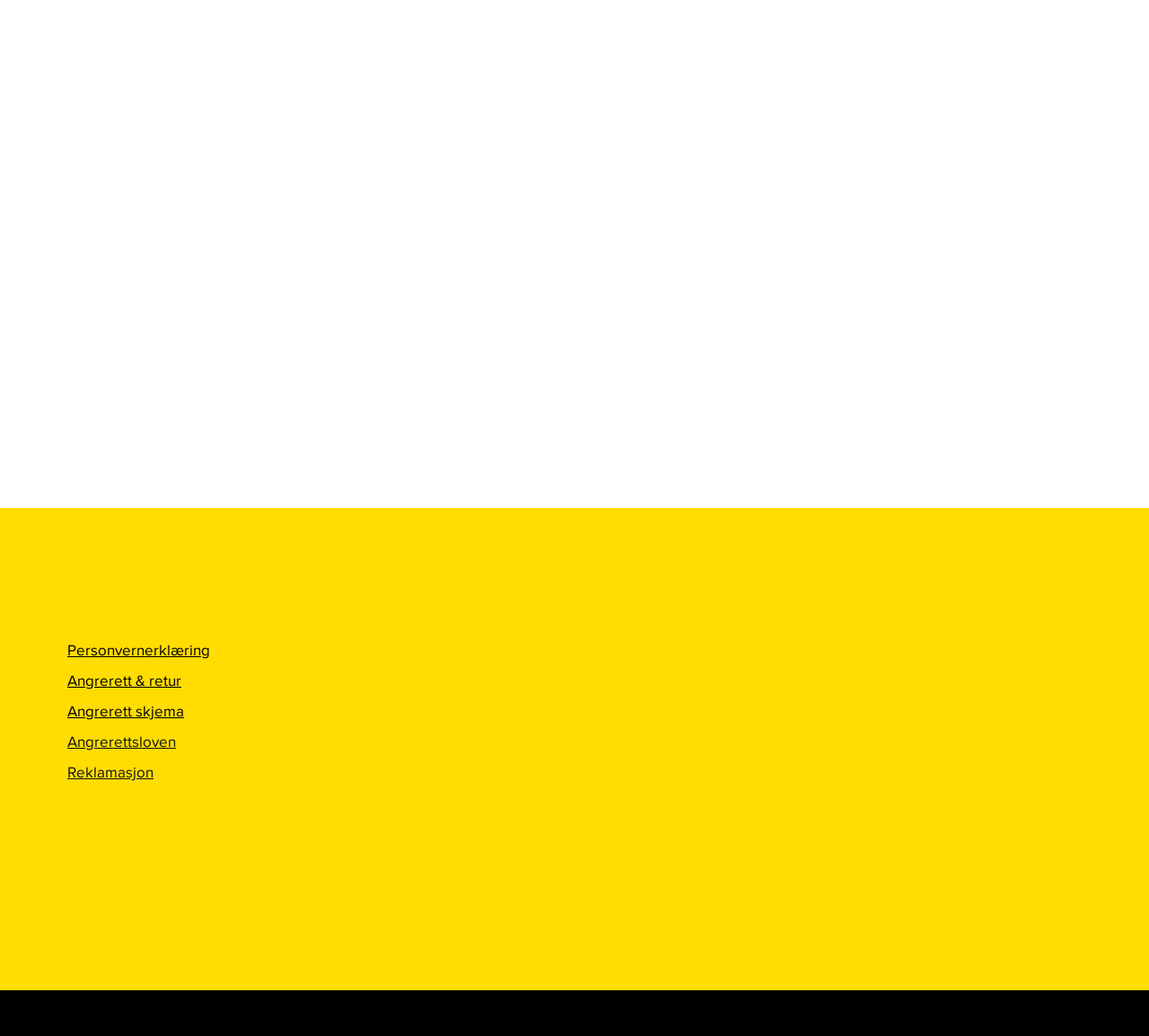Find the bounding box of the element with the following description: "Personvernerklæring". The coordinates must be four float numbers between 0 and 1, formatted as [left, top, right, bottom].

[0.059, 0.619, 0.183, 0.635]